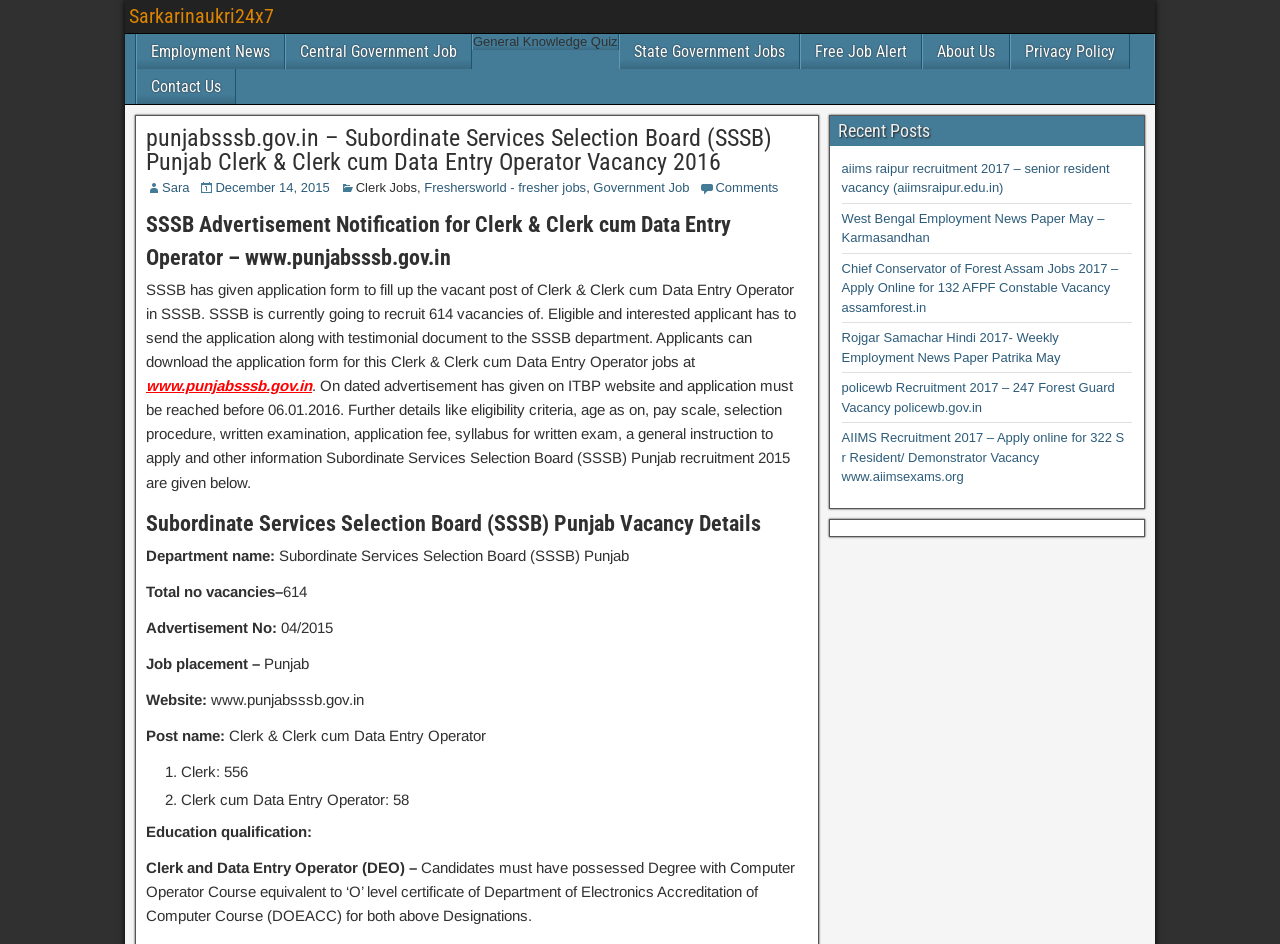Please identify the bounding box coordinates of where to click in order to follow the instruction: "Click on the 'Sarkarinaukri24x7' link".

[0.101, 0.004, 0.214, 0.03]